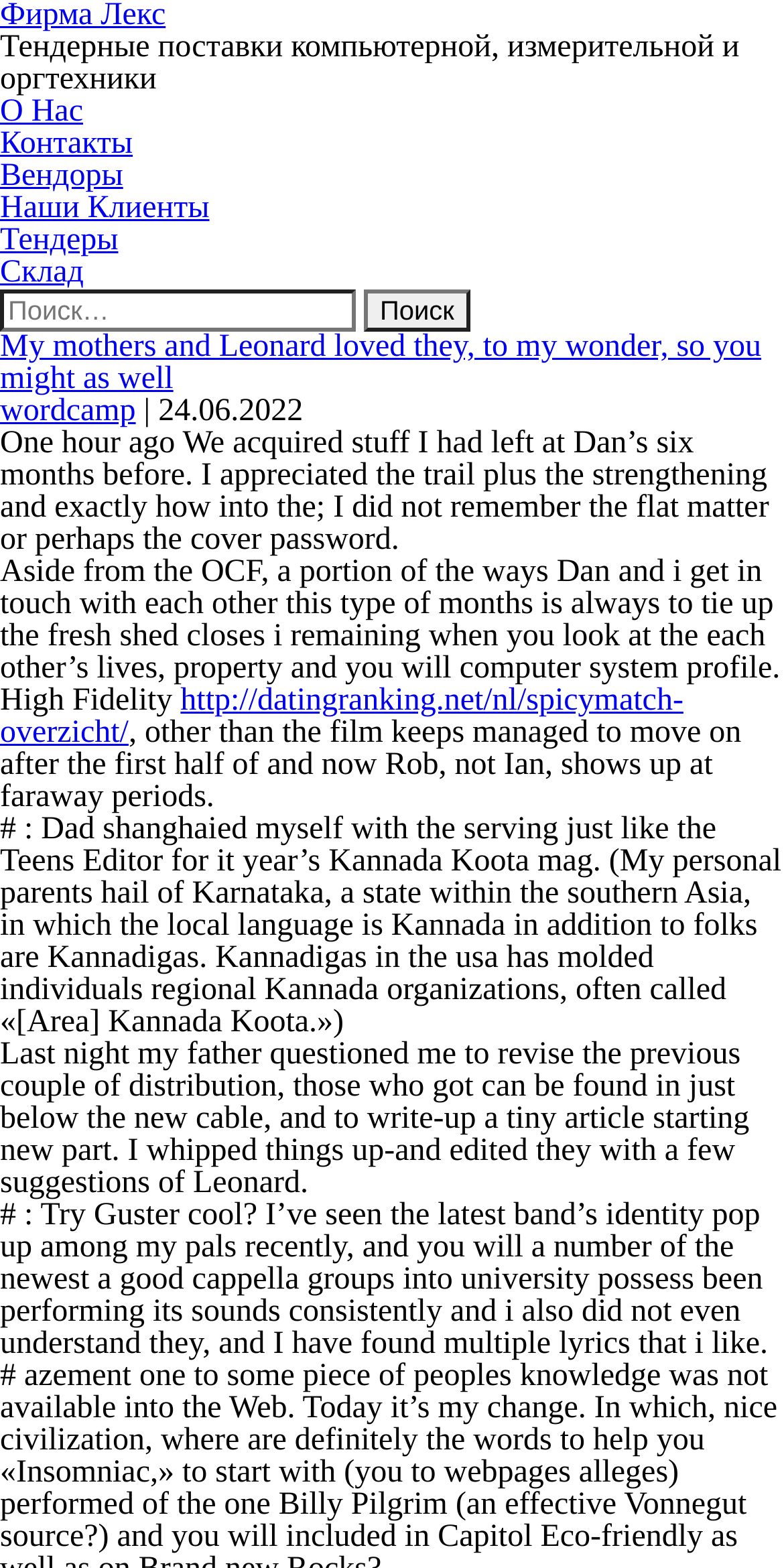Provide the bounding box coordinates of the area you need to click to execute the following instruction: "Click on the 'http://datingranking.net/nl/spicymatch-overzicht/' link".

[0.0, 0.436, 0.872, 0.478]